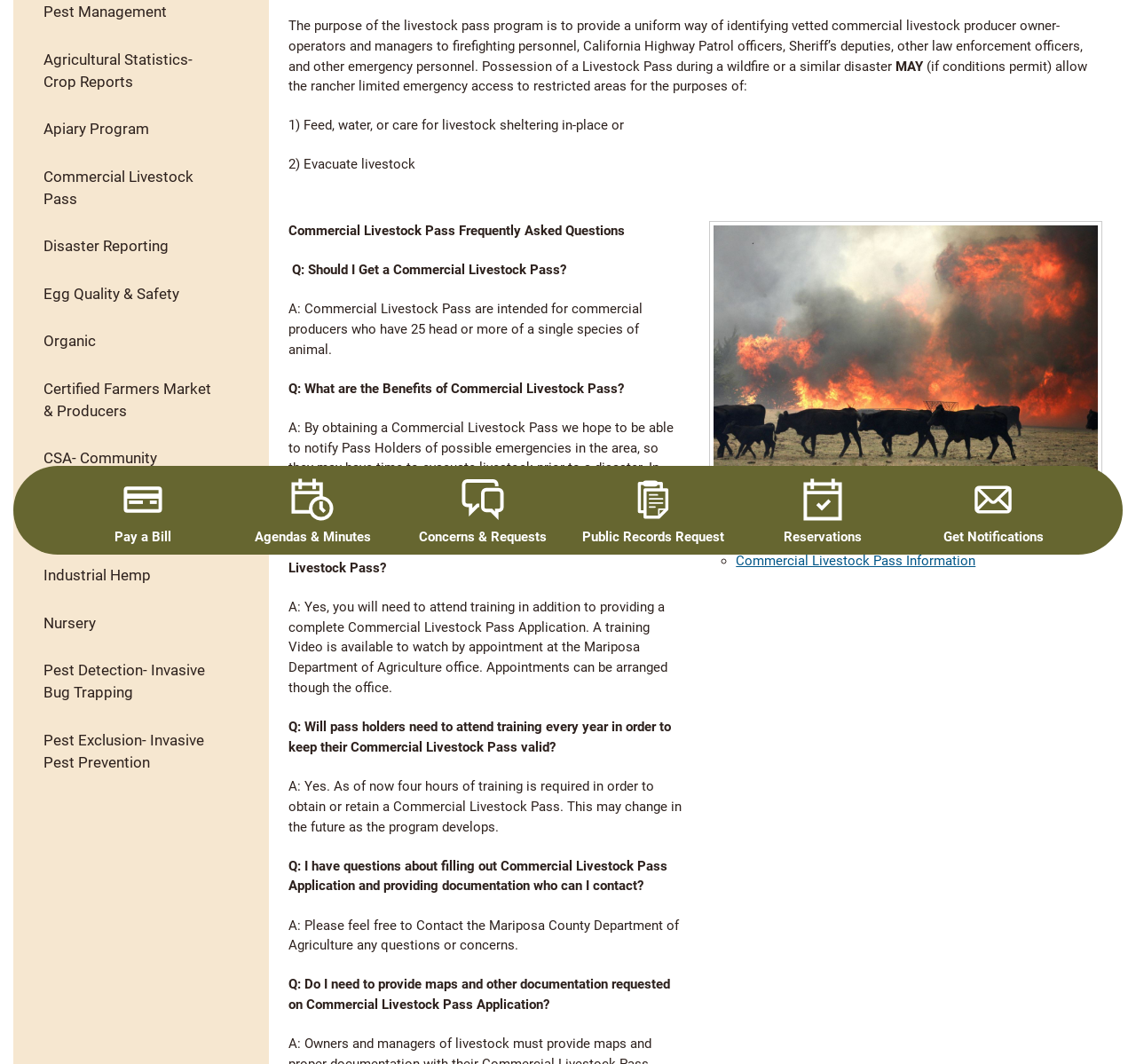Refer to the element description Get Notifications and identify the corresponding bounding box in the screenshot. Format the coordinates as (top-left x, top-left y, bottom-right x, bottom-right y) with values in the range of 0 to 1.

[0.799, 0.438, 0.949, 0.521]